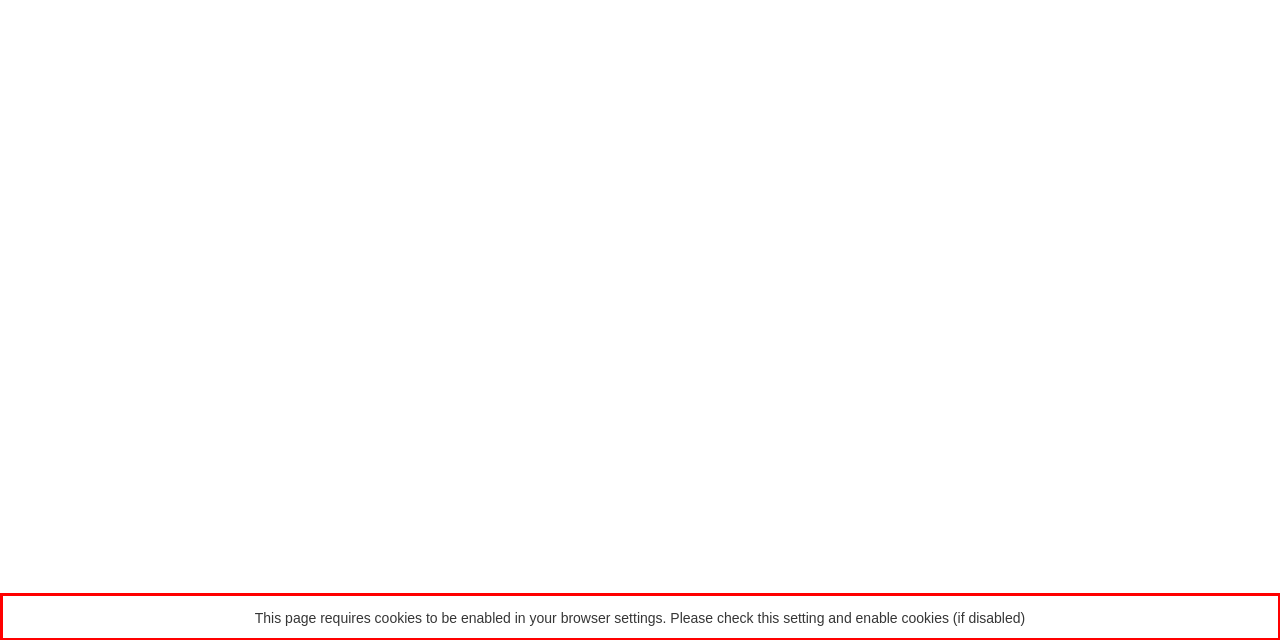Using the provided screenshot of a webpage, recognize the text inside the red rectangle bounding box by performing OCR.

This page requires cookies to be enabled in your browser settings. Please check this setting and enable cookies (if disabled)